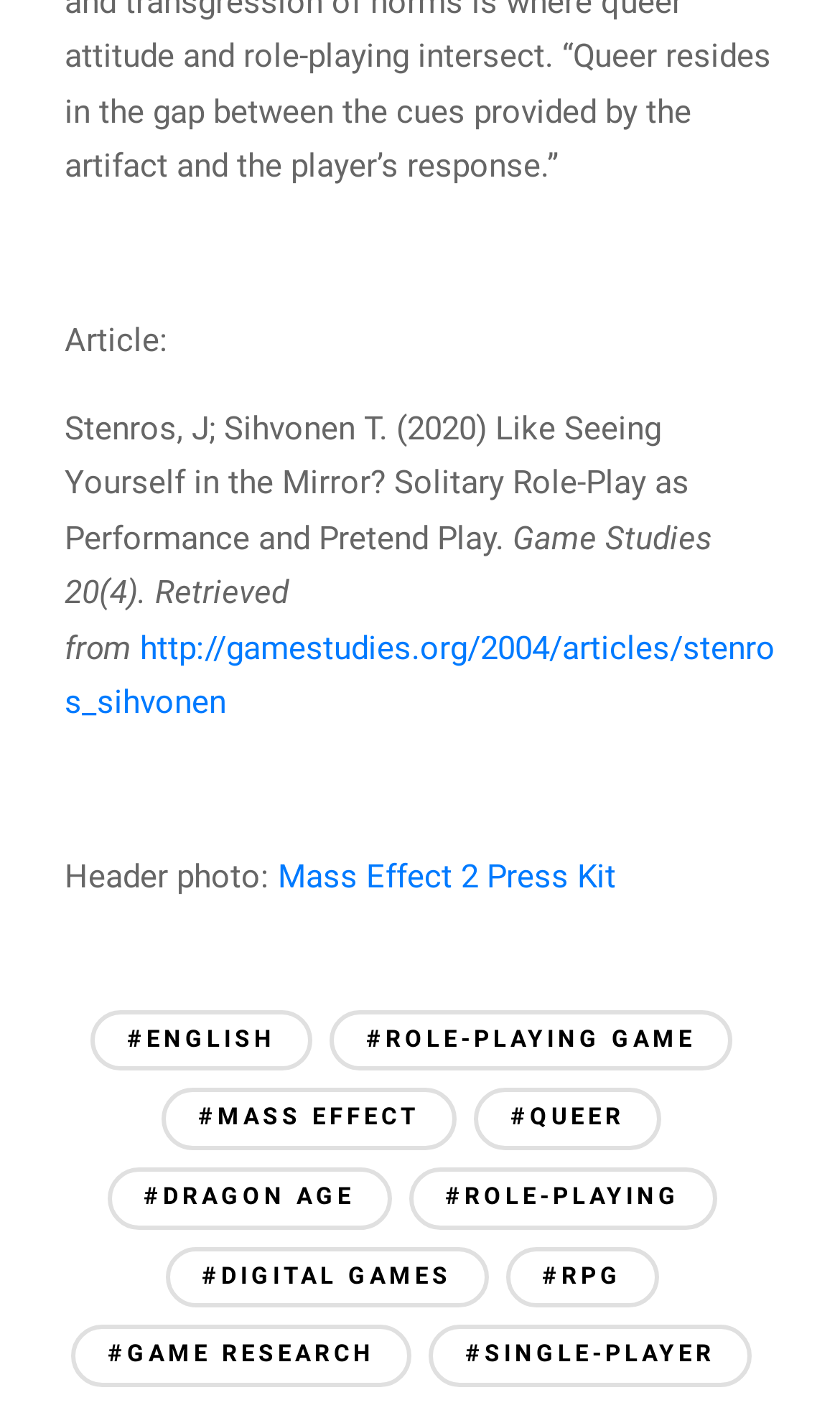Use a single word or phrase to answer the question: 
What is the title of the article?

Like Seeing Yourself in the Mirror?